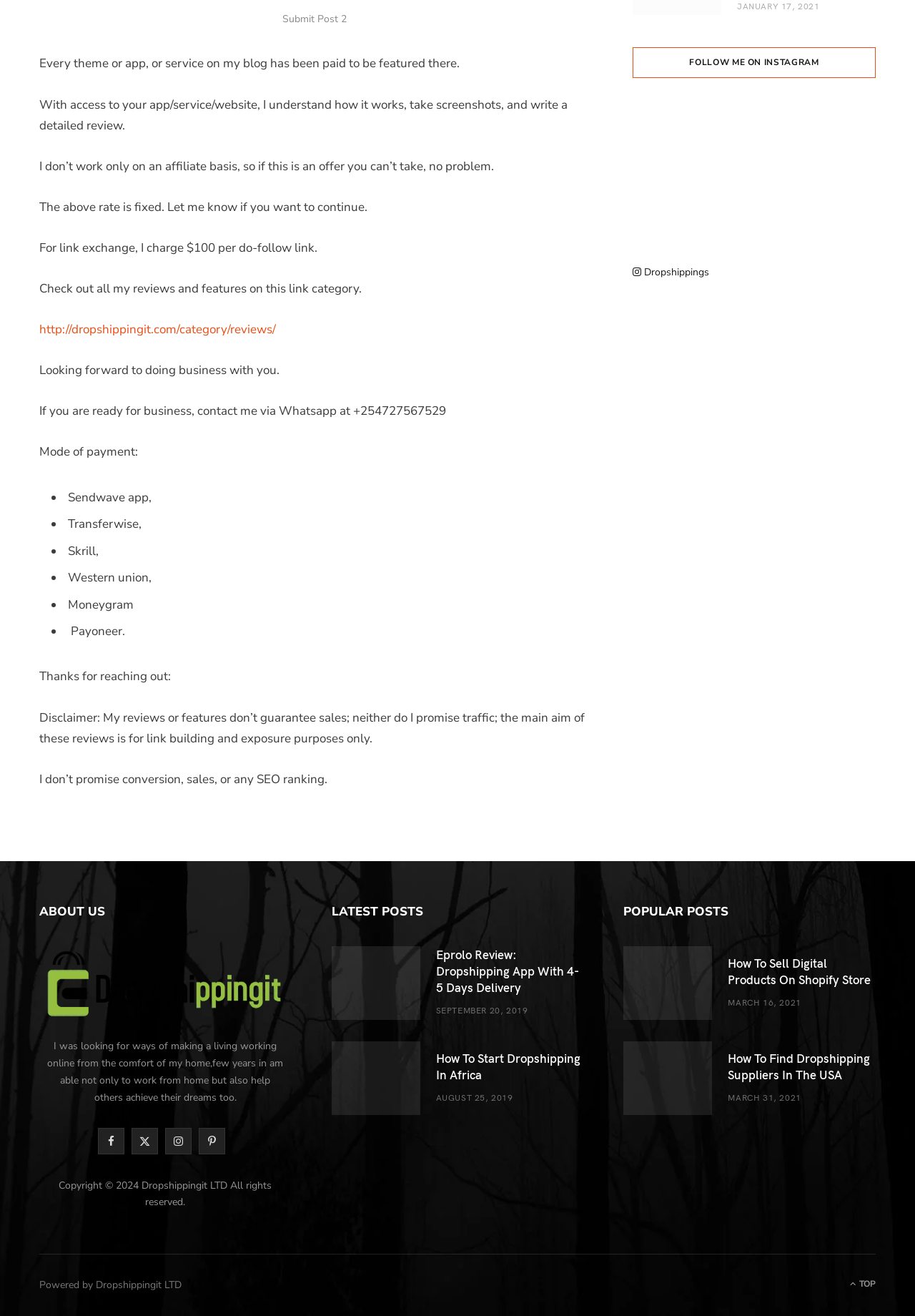What is the blogger's contact information?
Please interpret the details in the image and answer the question thoroughly.

I found this information by looking at the section that says 'If you are ready for business, contact me via Whatsapp at...' and then provides the phone number.